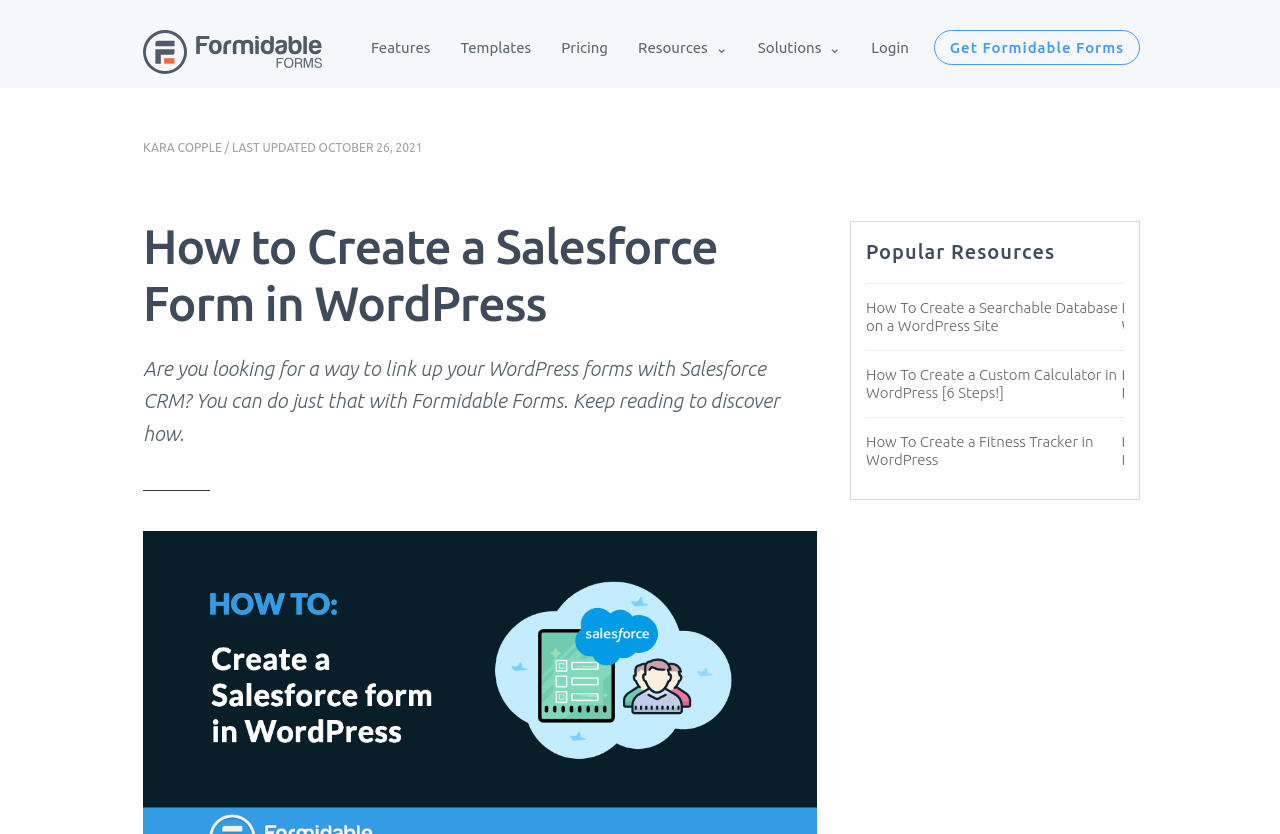What is the category of the resources in the sidebar?
Could you answer the question in a detailed manner, providing as much information as possible?

The category of the resources in the sidebar is 'Popular Resources' which can be found in a heading element with a bounding box coordinate of [0.677, 0.284, 0.878, 0.32] inside the complementary element with a bounding box coordinate of [0.664, 0.265, 0.891, 0.638].